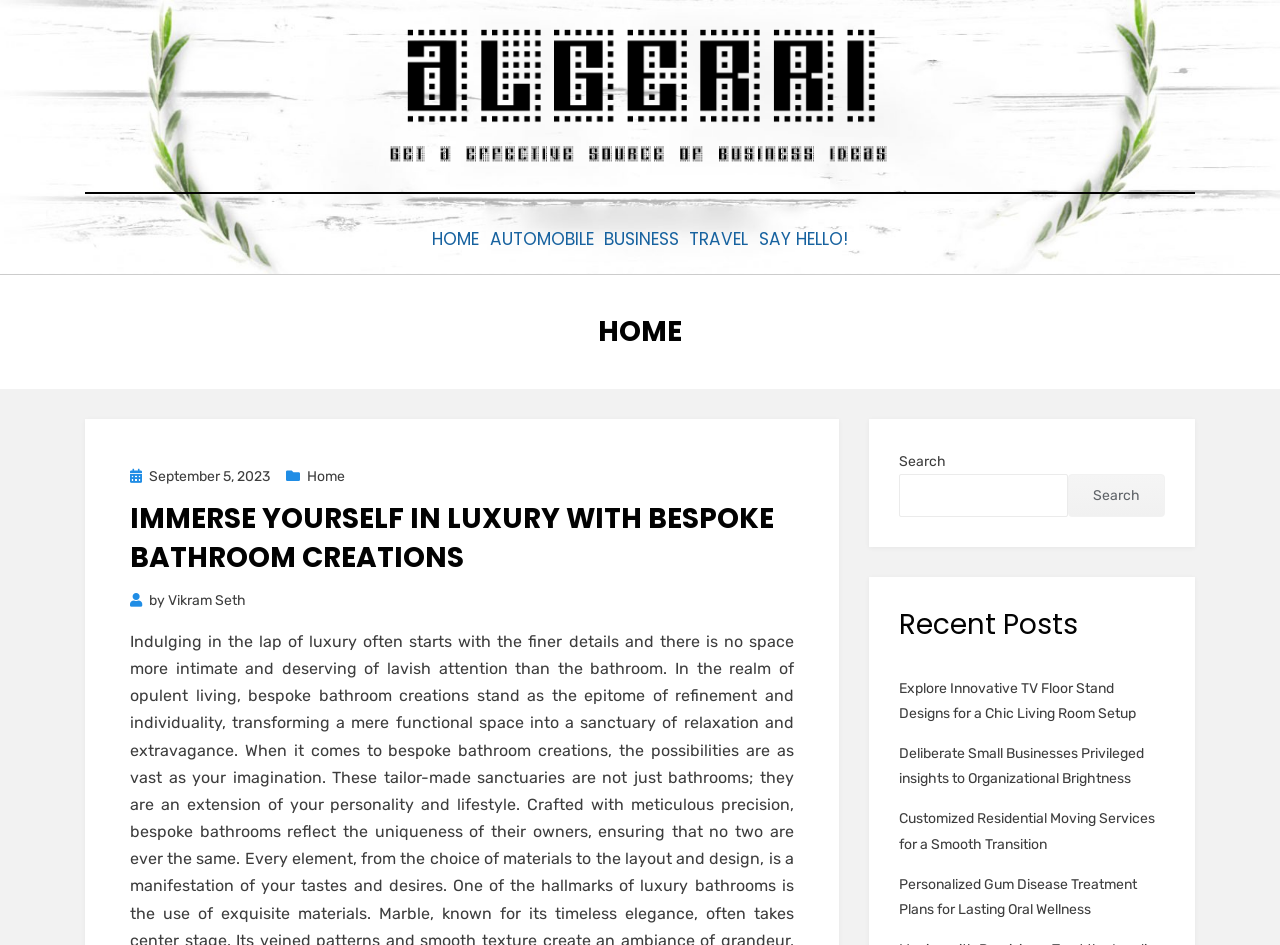Identify and extract the main heading from the webpage.

CATEGORY
:
HOME